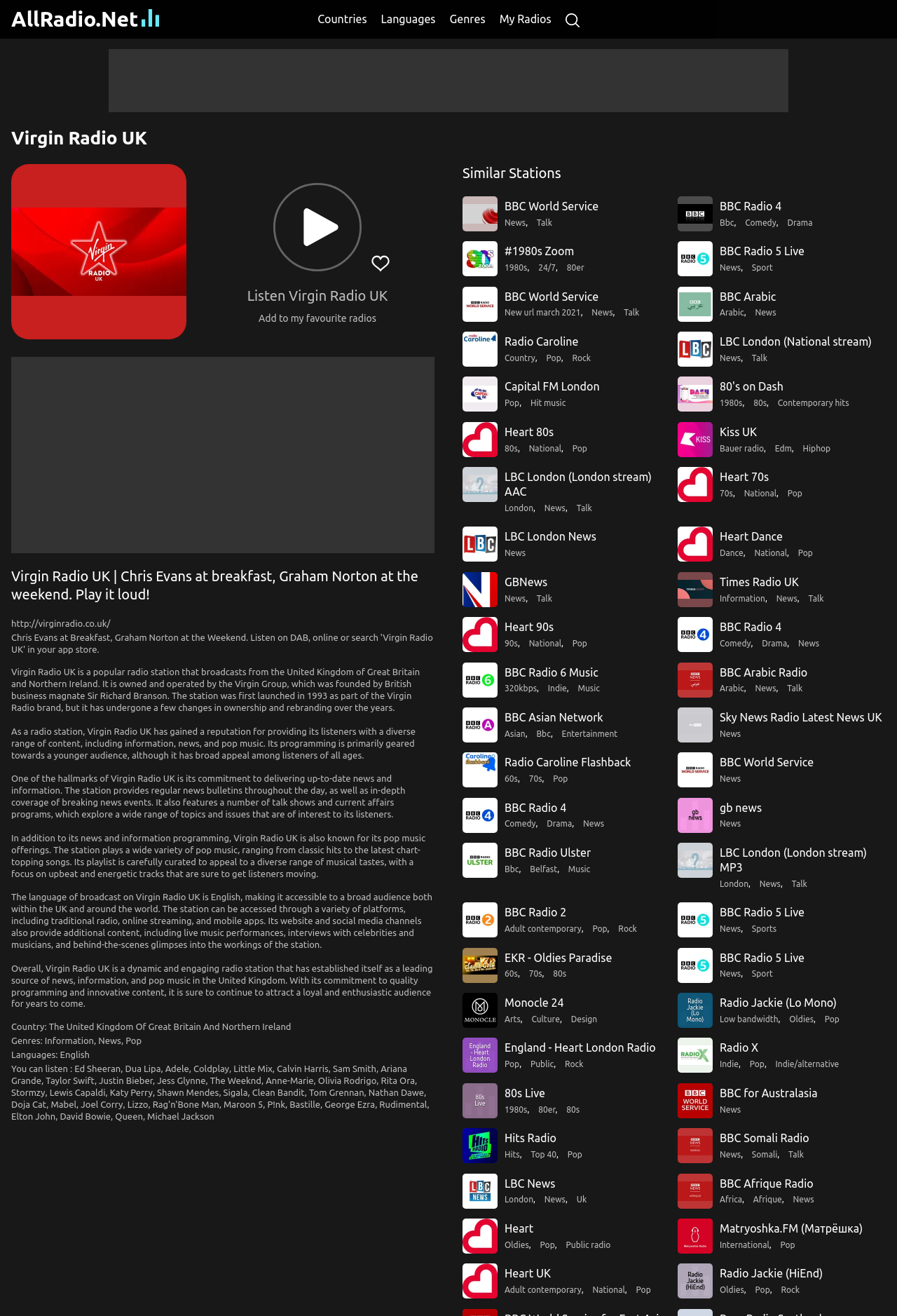Please identify the bounding box coordinates of the area I need to click to accomplish the following instruction: "Visit the 'Countries' page".

[0.354, 0.005, 0.409, 0.024]